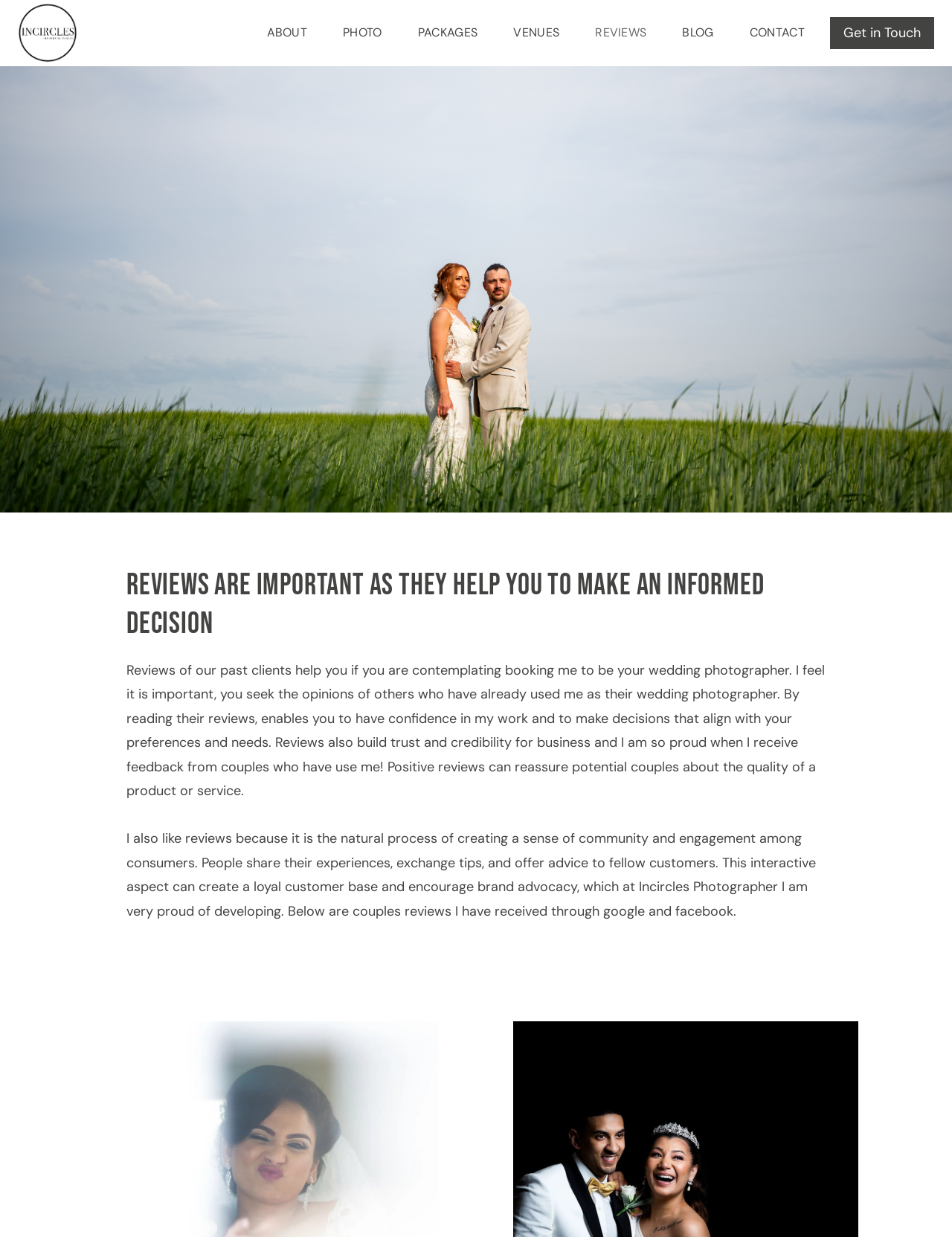Determine the bounding box coordinates of the target area to click to execute the following instruction: "Click on the 'CONTACT' link."

[0.769, 0.012, 0.864, 0.041]